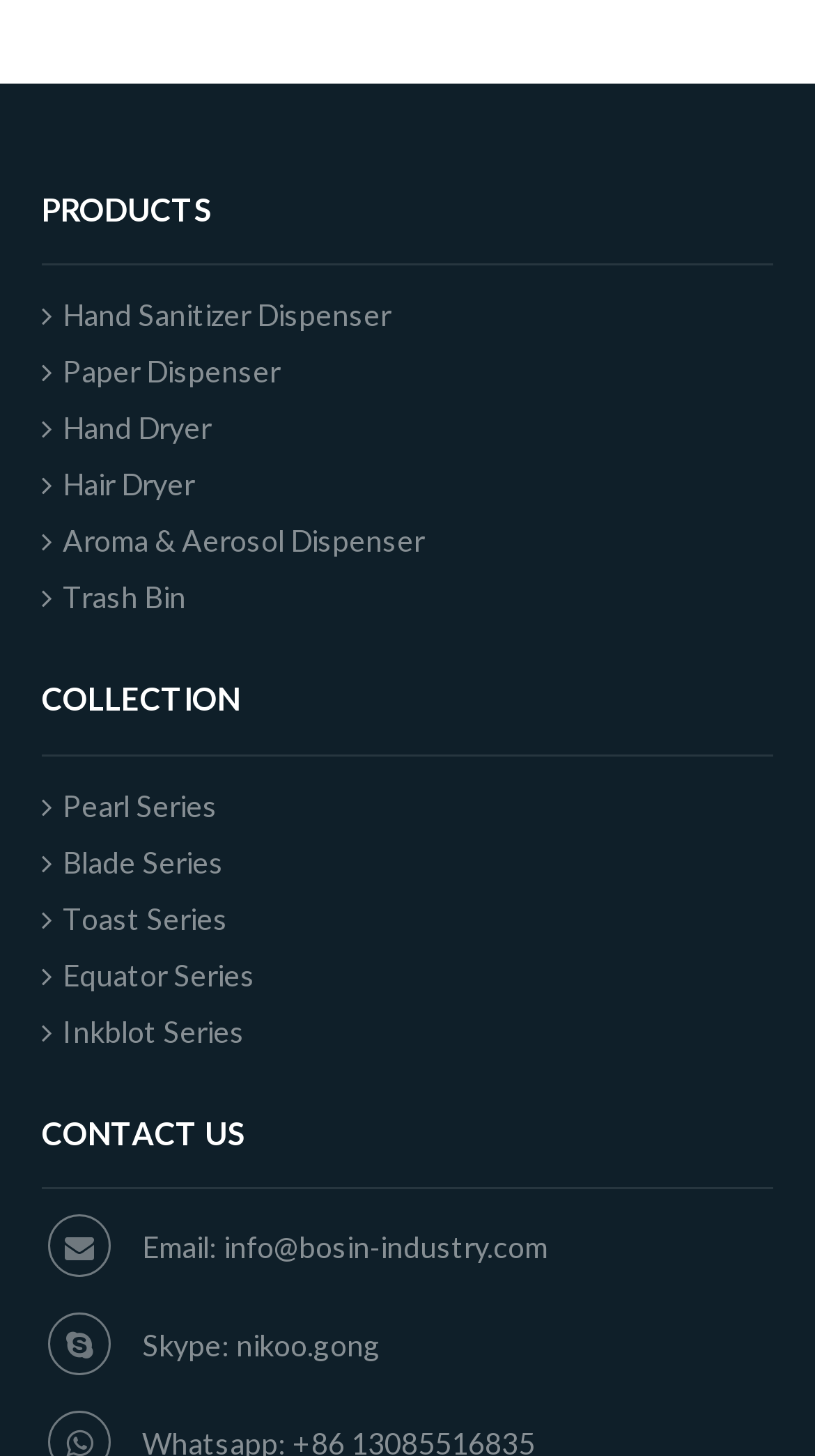How many contact methods are provided?
Respond with a short answer, either a single word or a phrase, based on the image.

2